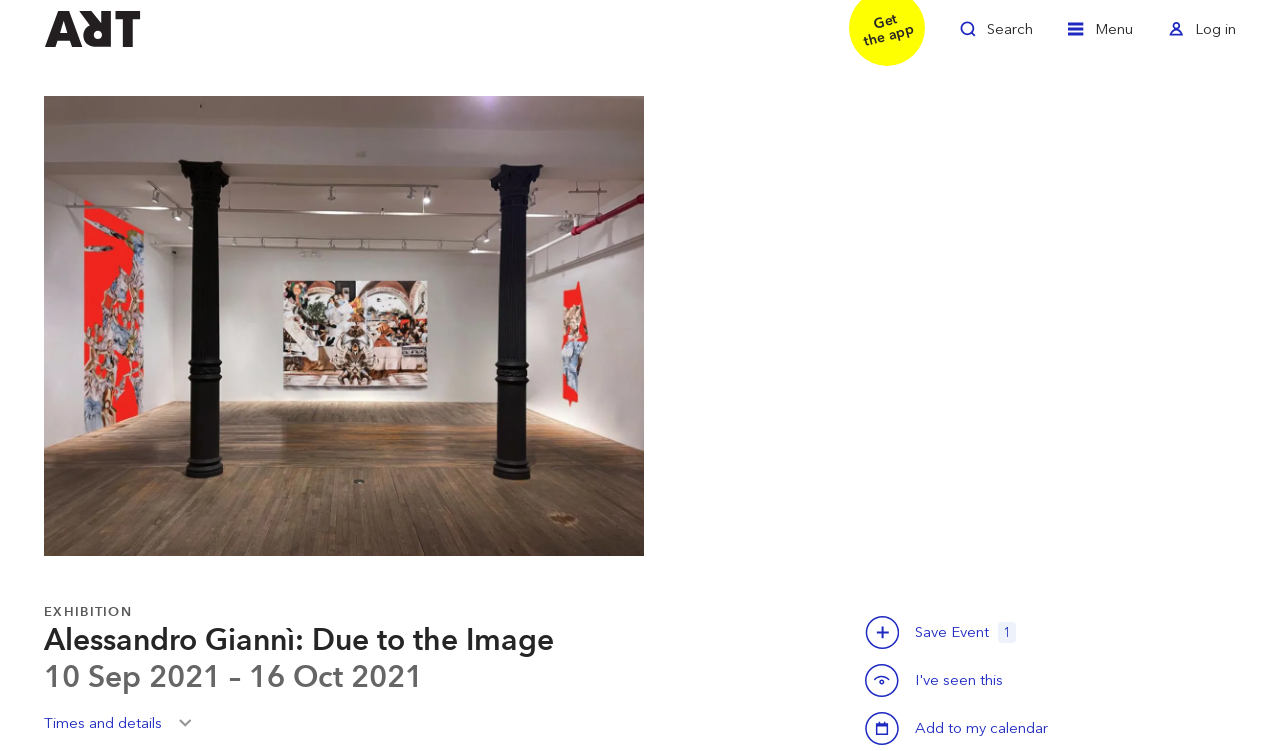Predict the bounding box of the UI element based on the description: "Times and detailsToggle". The coordinates should be four float numbers between 0 and 1, formatted as [left, top, right, bottom].

[0.034, 0.948, 0.158, 0.996]